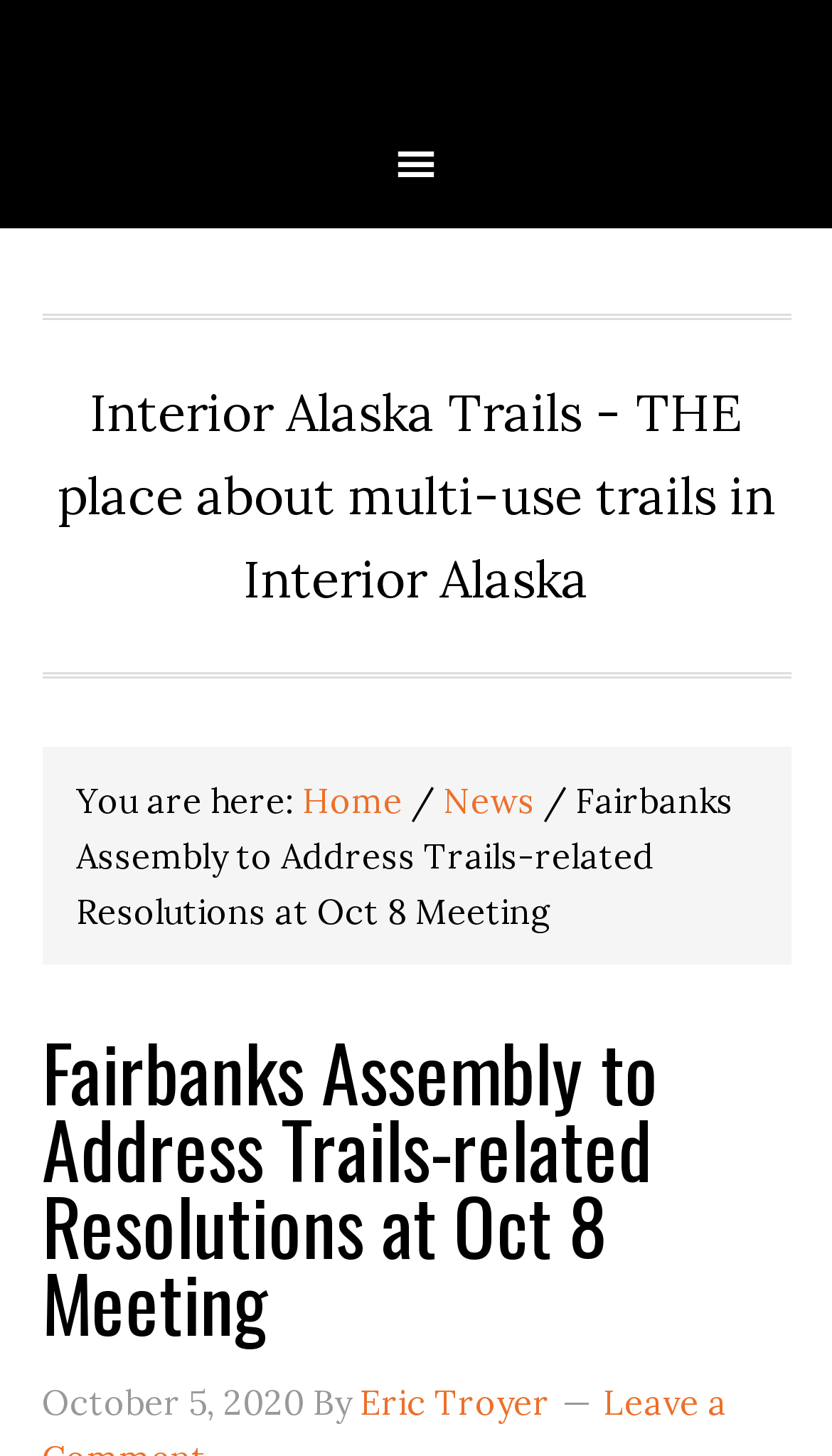Offer a meticulous caption that includes all visible features of the webpage.

The webpage is about Interior Alaska Trails, with a main navigation menu at the top. The title of the page is "Fairbanks Assembly to Address Trails-related Resolutions at Oct 8 Meeting". 

At the top left, there is a link to "INTERIOR ALASKA TRAILS". Below it, there is a static text describing the website as "THE place about multi-use trails in Interior Alaska". 

On the same horizontal level, to the right of the static text, there is a breadcrumb navigation menu. It starts with "You are here:" followed by links to "Home" and "News", separated by generic breadcrumb separators. The current page title "Fairbanks Assembly to Address Trails-related Resolutions at Oct 8 Meeting" is also part of the breadcrumb navigation menu.

Below the breadcrumb navigation menu, there is a main heading with the same title as the page. Under the heading, there is a time stamp showing "October 5, 2020" and an author credit "By Eric Troyer".